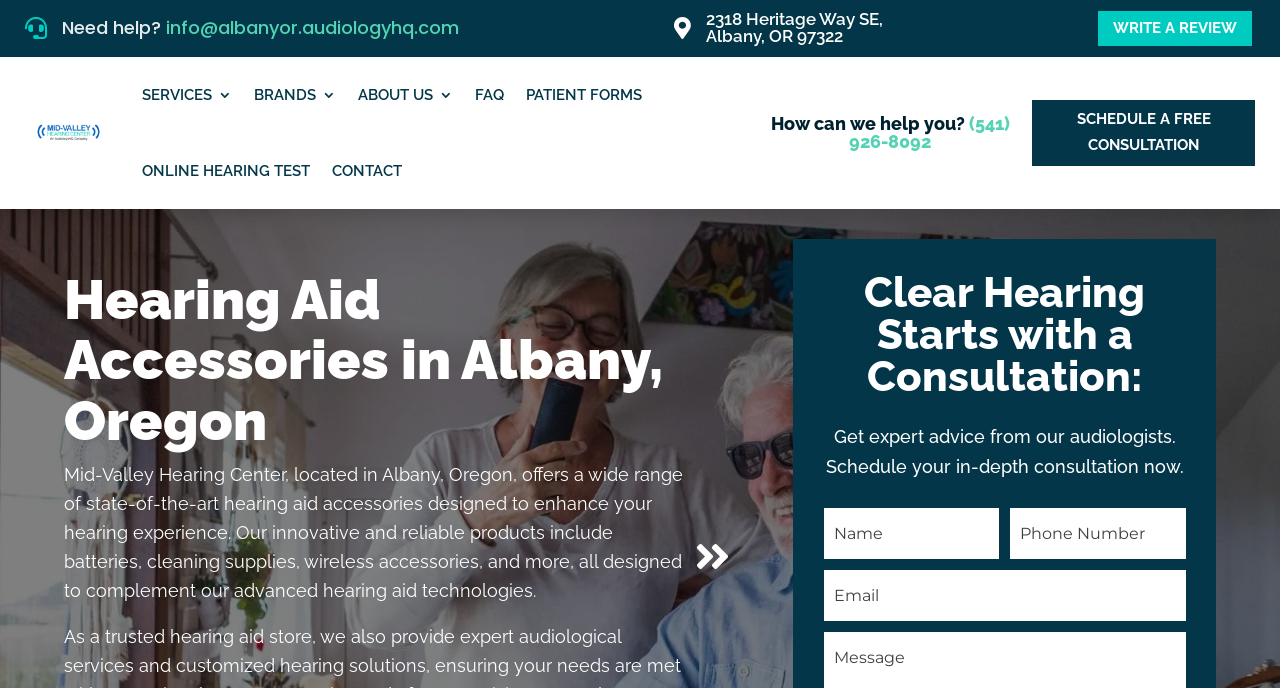Based on what you see in the screenshot, provide a thorough answer to this question: What is the purpose of the consultation?

According to the webpage, the consultation is meant to provide expert advice from the audiologists. The webpage states 'Get expert advice from our audiologists. Schedule your in-depth consultation now.'